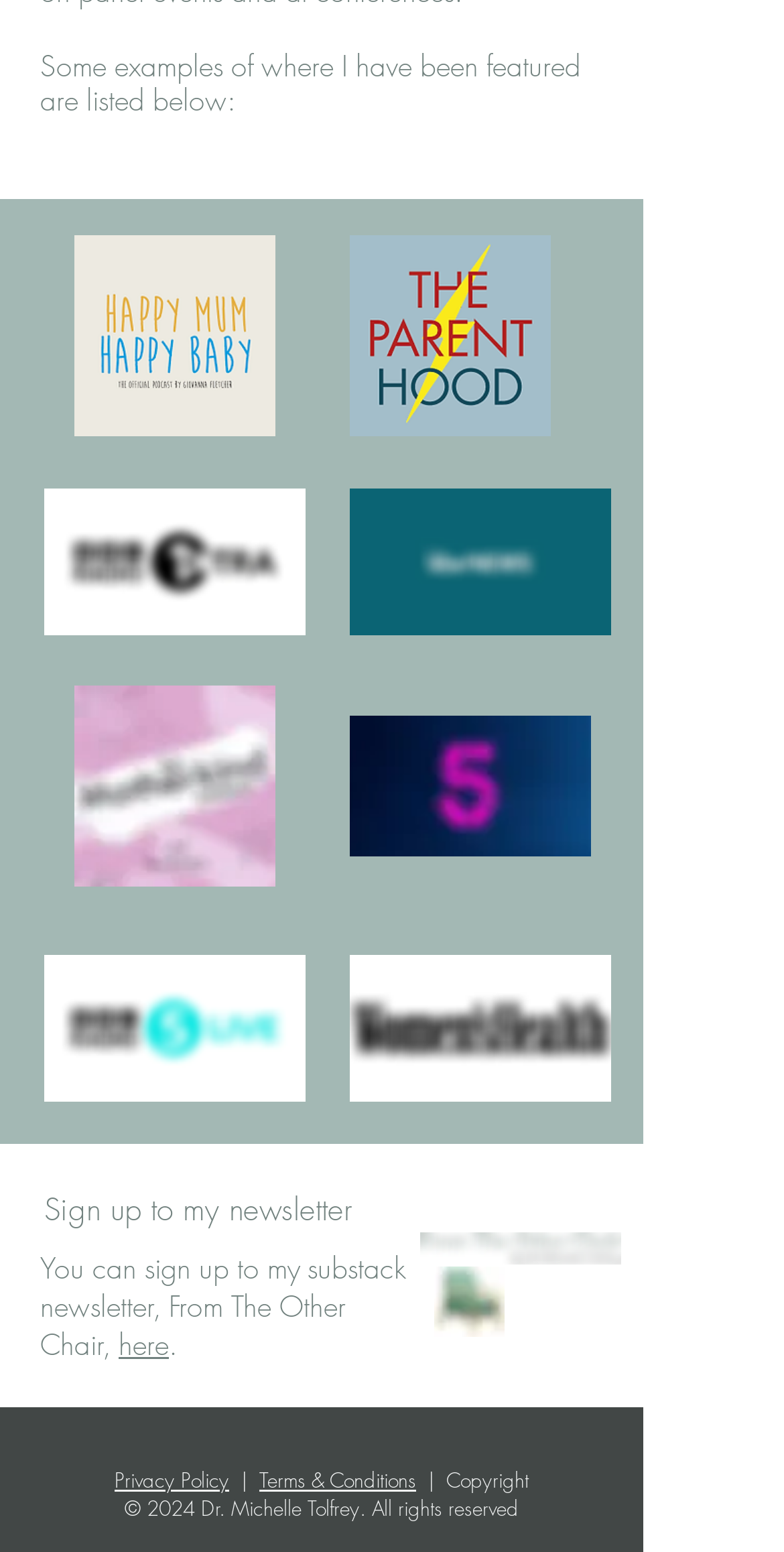What can be signed up for?
Please respond to the question with a detailed and thorough explanation.

The webpage allows users to sign up for the author's newsletter, 'From The Other Chair', which is a Substack newsletter, as indicated by the 'Sign up to my newsletter' heading and the link to sign up.